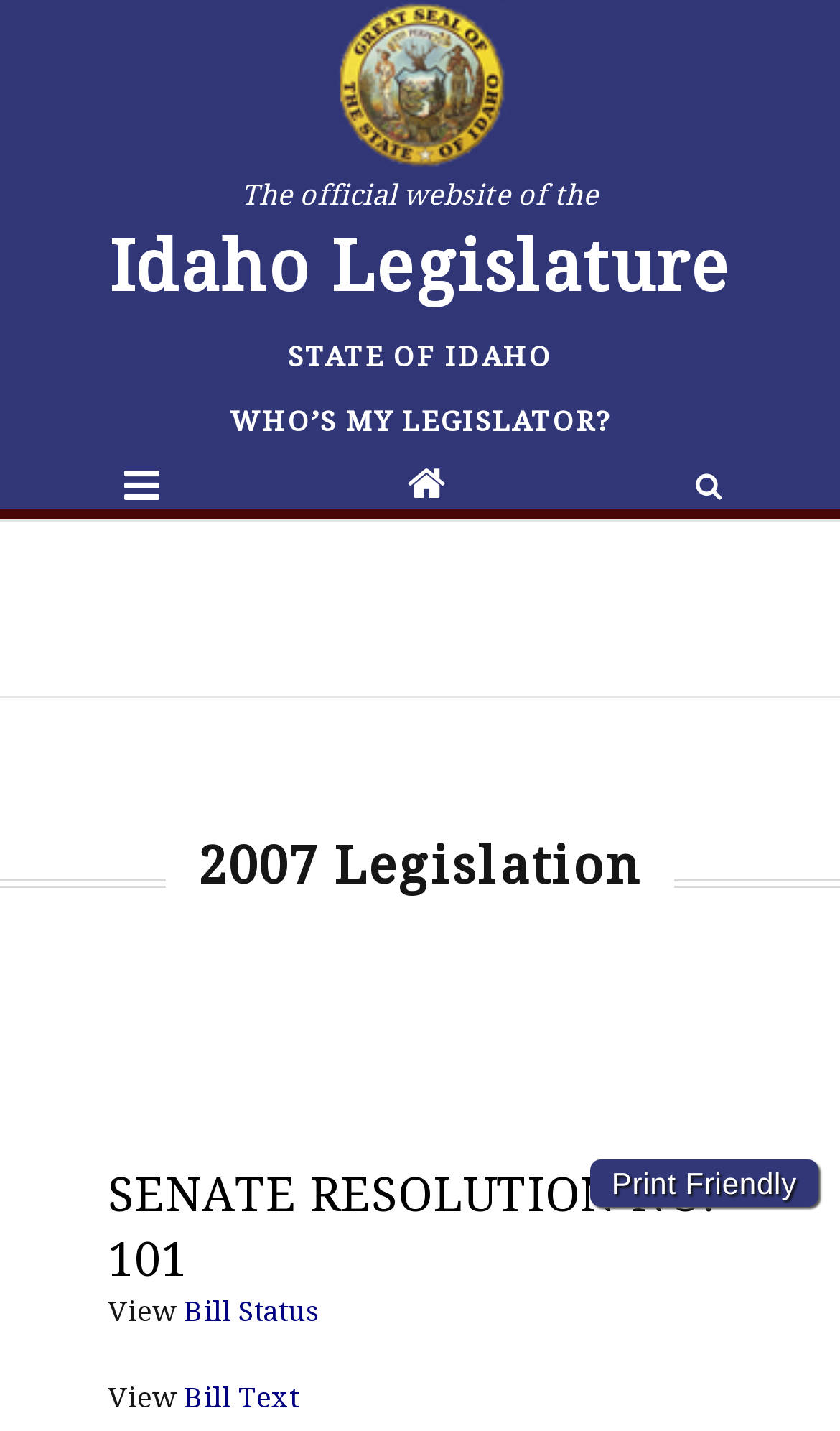Please answer the following question using a single word or phrase: 
What is the name of the legislature?

Idaho Legislature